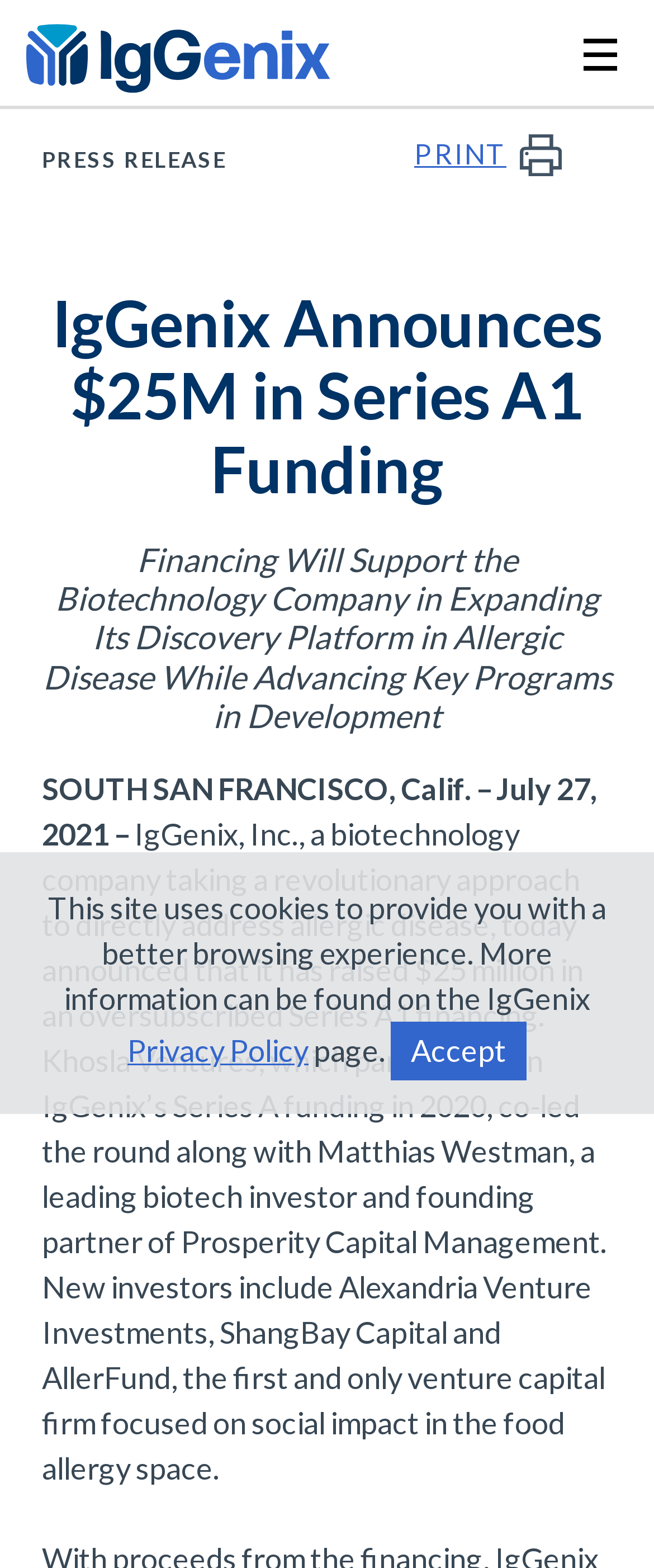Please respond in a single word or phrase: 
What is the company announcing?

Series A1 Funding